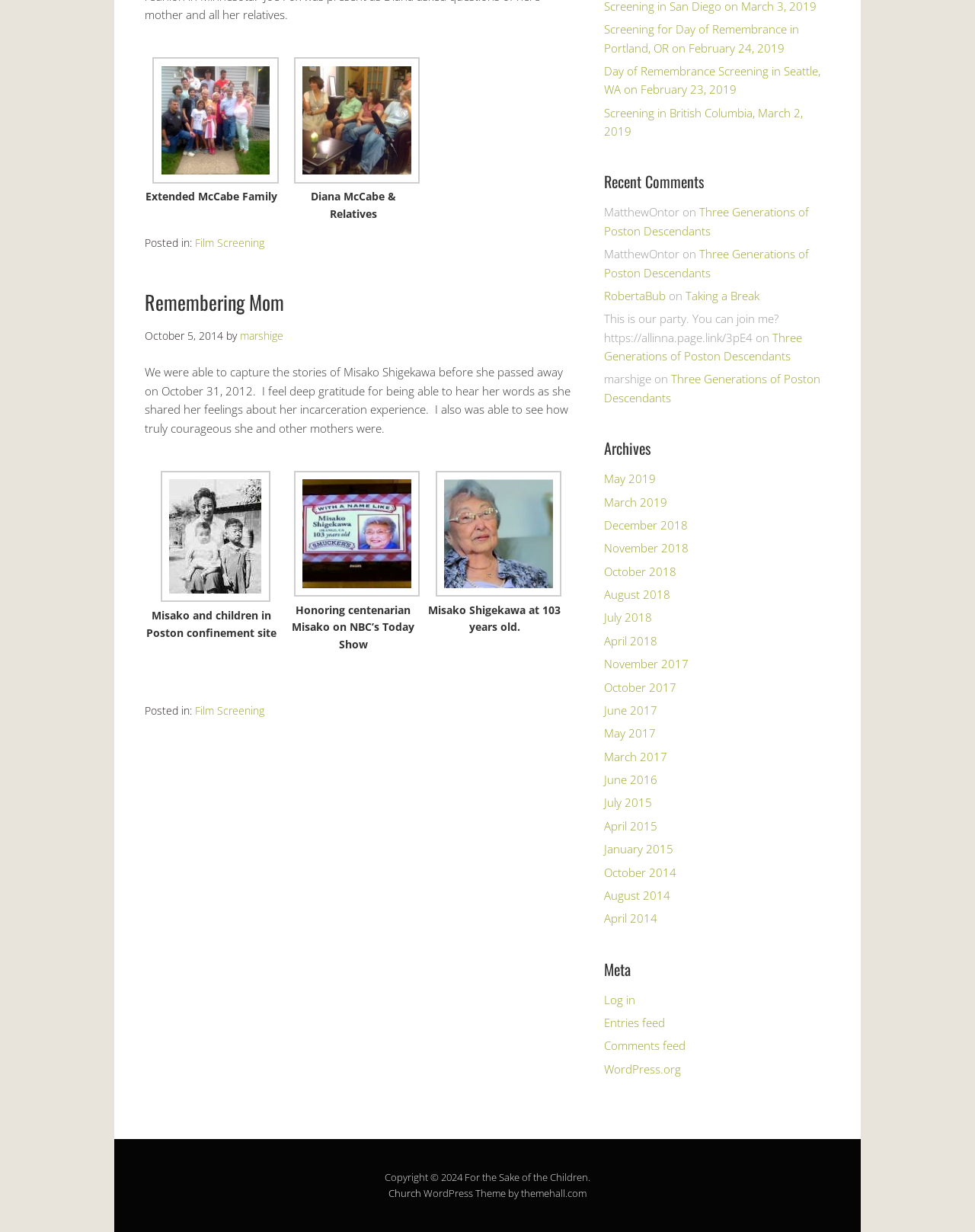Using the provided element description: "Three Generations of Poston Descendants", identify the bounding box coordinates. The coordinates should be four floats between 0 and 1 in the order [left, top, right, bottom].

[0.62, 0.268, 0.823, 0.295]